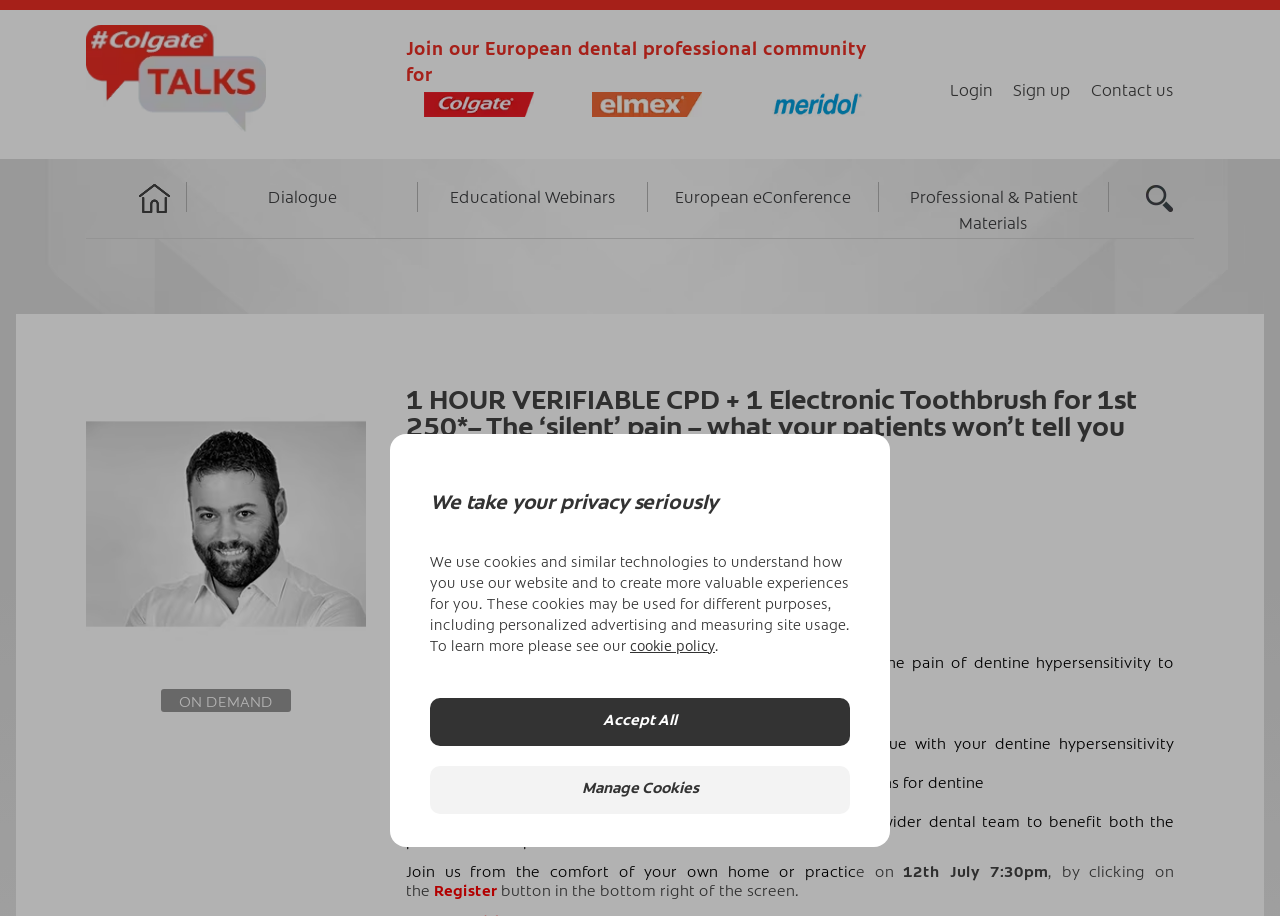What is the topic of the educational webinar?
Can you provide a detailed and comprehensive answer to the question?

I inferred this answer by reading the text on the webpage, specifically the sentence 'Make time in your diary for an educational webinar to support your patients with dentine hypersensitivity'. This sentence clearly states the topic of the webinar.